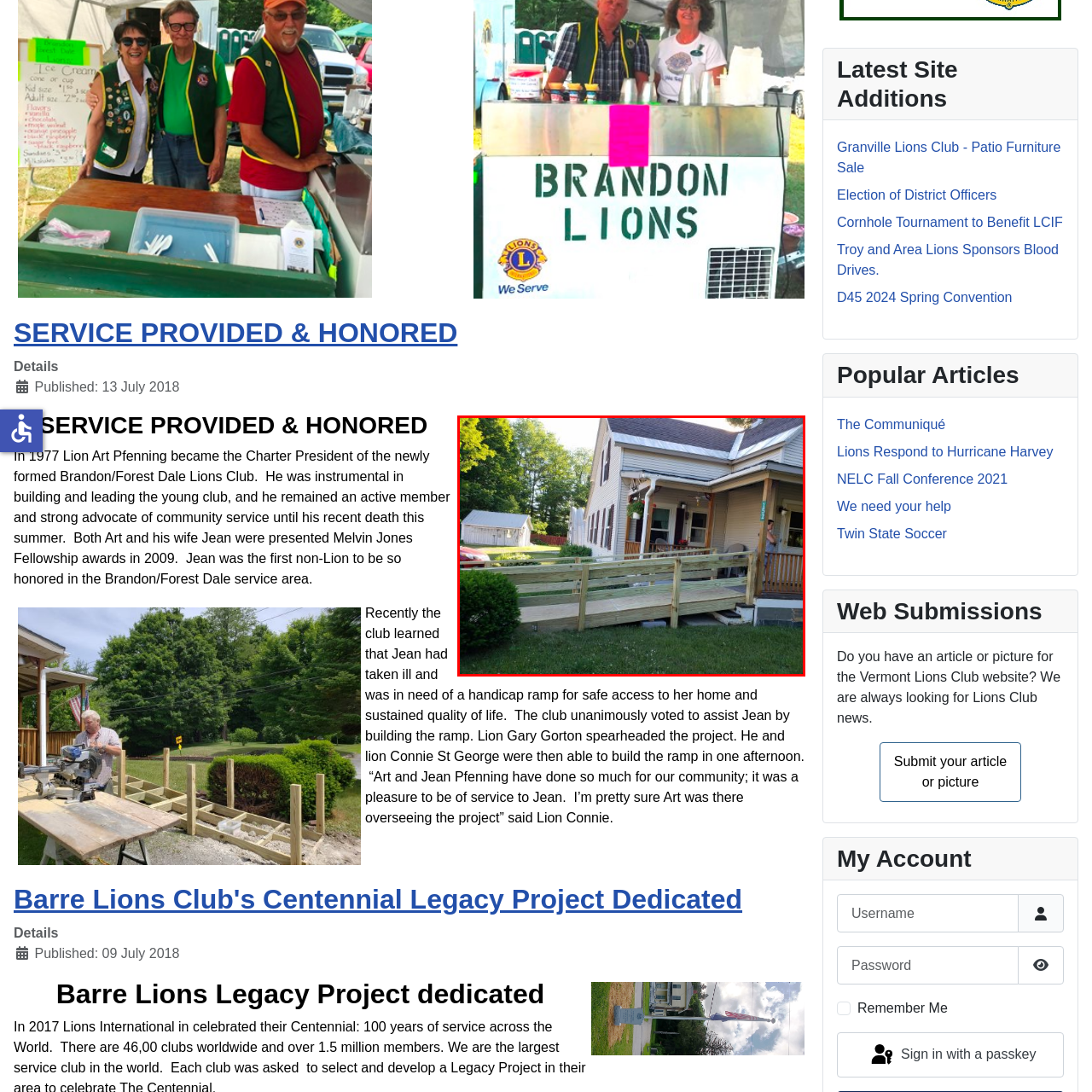Elaborate on the image enclosed by the red box with a detailed description.

The image showcases a newly constructed handicap ramp leading up to the entrance of a residence. This thoughtful addition features a wooden structure designed to facilitate easier access for individuals with mobility challenges. The ramp extends gracefully from the ground level to the porch, ensuring a safe and supportive transition for users. Surrounding the ramp are well-maintained lawns and shrubs, providing a welcoming atmosphere. In the background, a cozy porch can be seen, adorned with plants, hinting at the homey nature of the property. This improvement reflects the strong community spirit and commitment to service, as exemplified by the local Lions Club, which played a crucial role in its construction for a beloved member of the community.